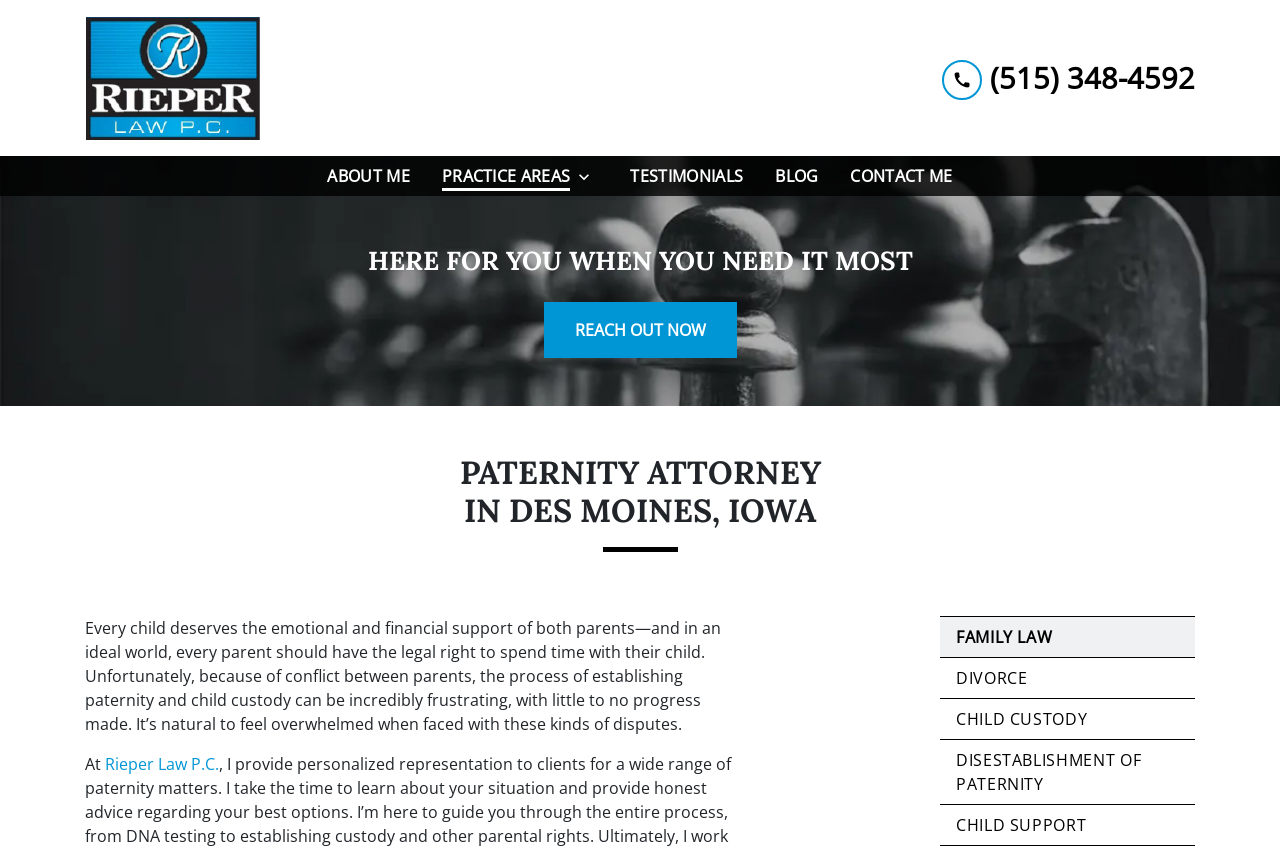Provide a thorough description of this webpage.

The webpage is about a family law attorney, Rieper Law P.C., specializing in paternity cases in Des Moines, Iowa. At the top left corner, there is a link to the home page accompanied by the law firm's logo. On the top right corner, there is a call-to-action link to contact the attorney, along with a small icon.

The main navigation menu is located below, consisting of five links: "About Me", "PRACTICE AREAS", "Testimonials", "Blog", and "Contact Me". Each link has a corresponding text label.

Below the navigation menu, there is a prominent heading that reads "PATERNITY ATTORNEY IN DES MOINES, IOWA". This is followed by a paragraph of text that explains the importance of establishing paternity and child custody, and how the law firm can help with these disputes.

On the right side of the page, there are four links related to family law services: "FAMILY LAW", "DIVORCE", "CHILD CUSTODY", and "CHILD SUPPORT". Additionally, there is a link to "DISESTABLISHMENT OF PATERNITY" at the bottom right corner.

In the middle of the page, there is a call-to-action link that reads "<strong>REACH OUT NOW</strong>", encouraging visitors to contact the attorney.